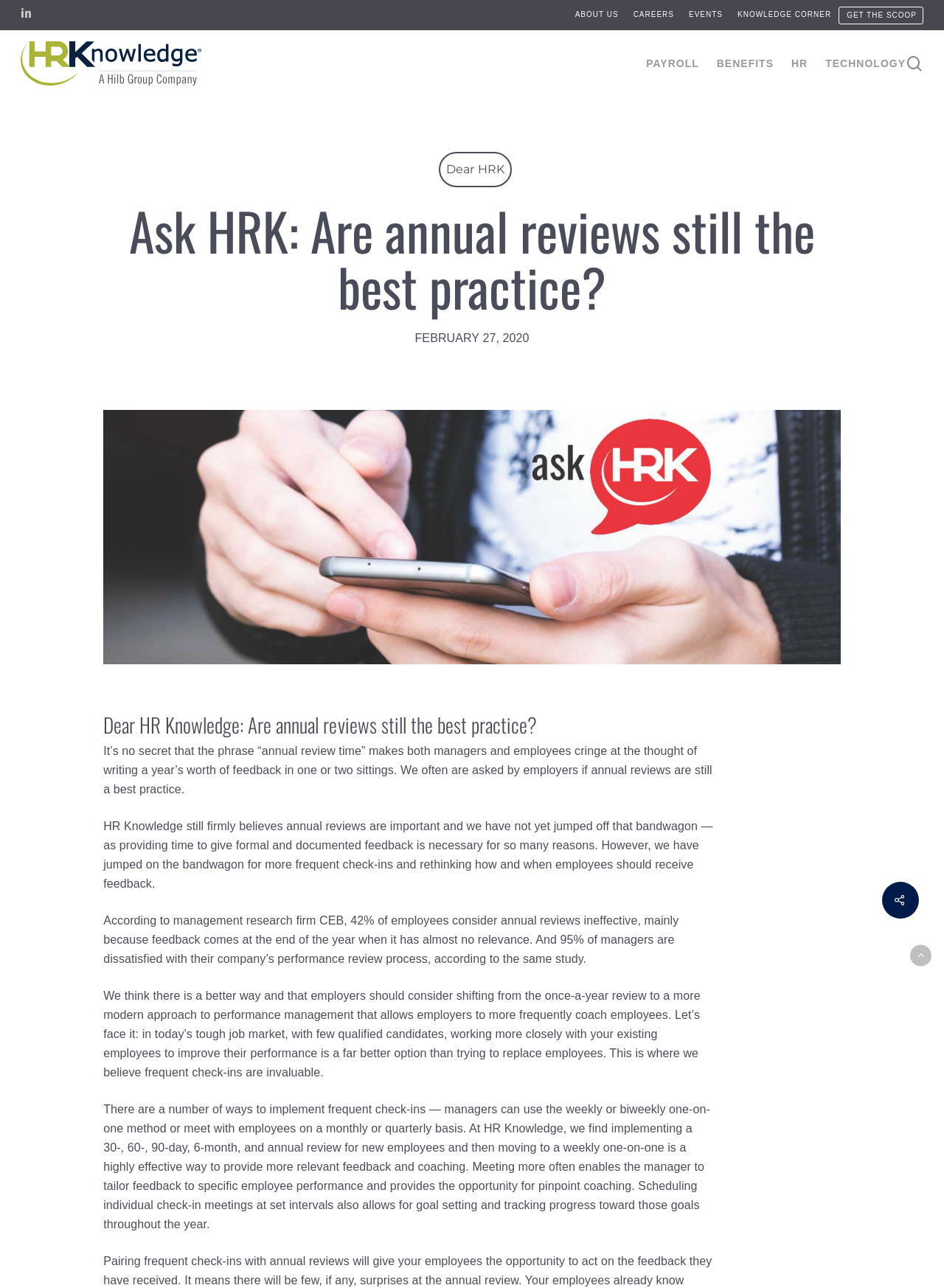Locate the bounding box of the UI element described by: "search" in the given webpage screenshot.

[0.959, 0.043, 0.978, 0.055]